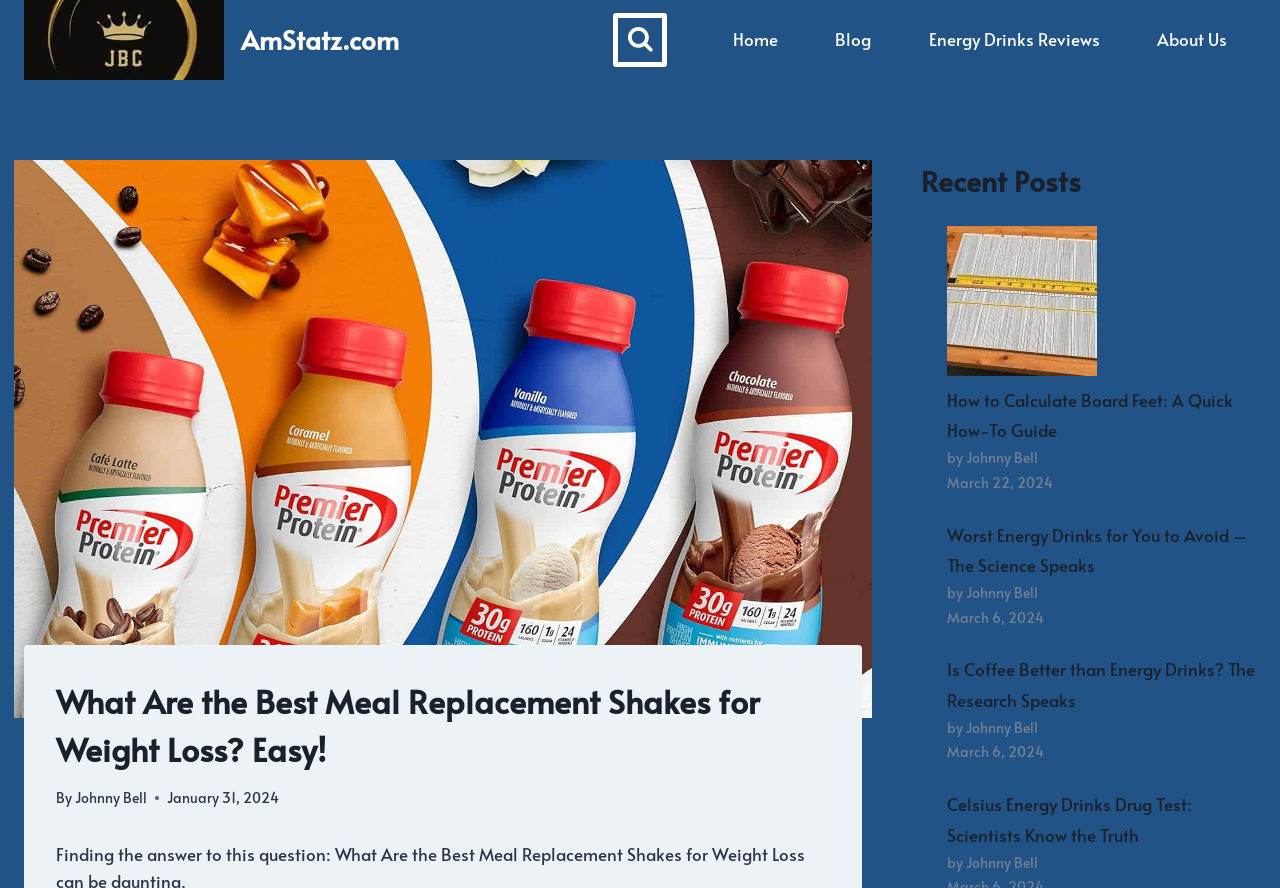Using the information in the image, give a detailed answer to the following question: What is the date of the article 'How to Calculate Board Feet: A Quick How-To Guide'?

The answer can be found by looking at the date information below the article title 'How to Calculate Board Feet: A Quick How-To Guide', which states 'March 22, 2024'.